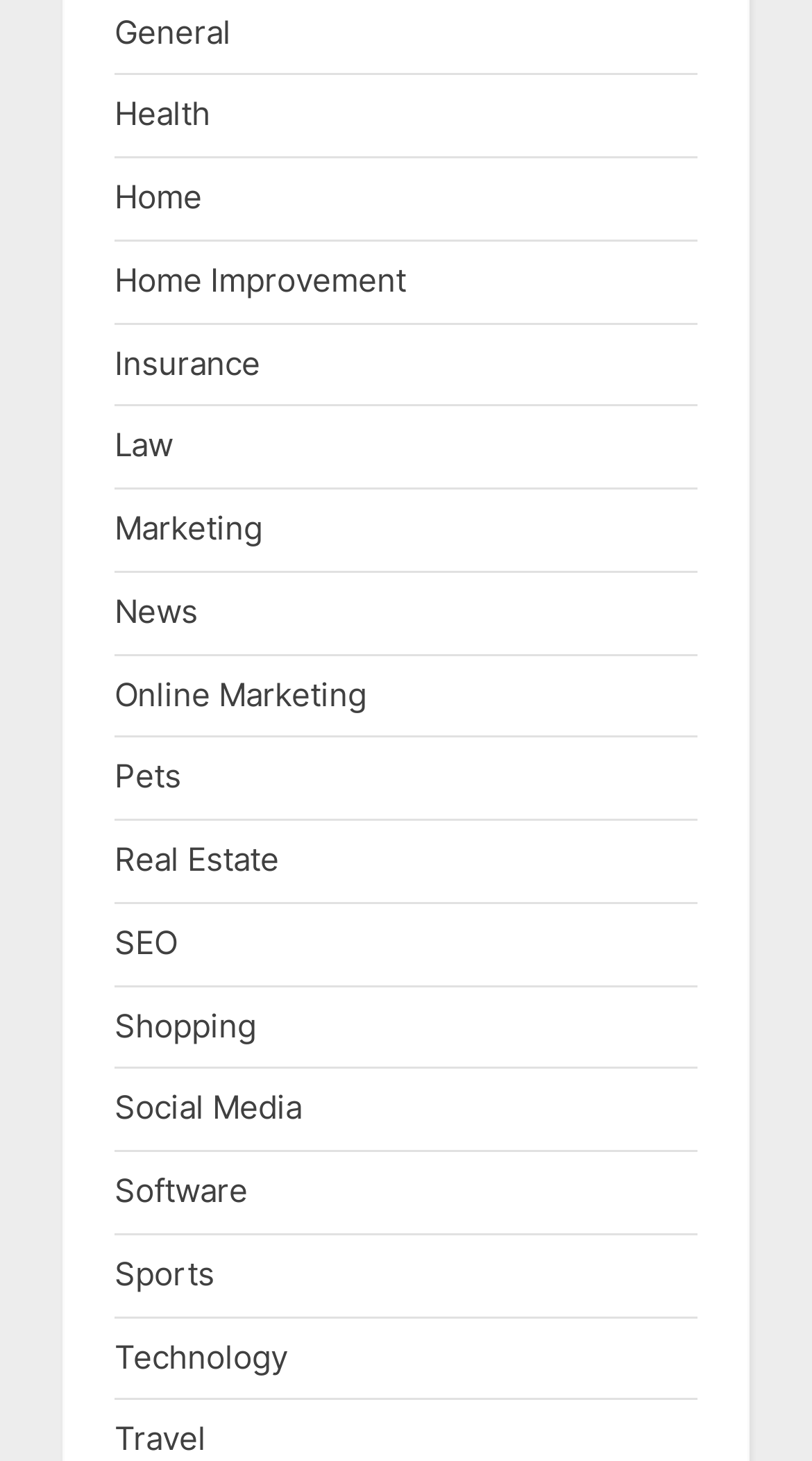Identify the bounding box of the UI element described as follows: "Search". Provide the coordinates as four float numbers in the range of 0 to 1 [left, top, right, bottom].

None